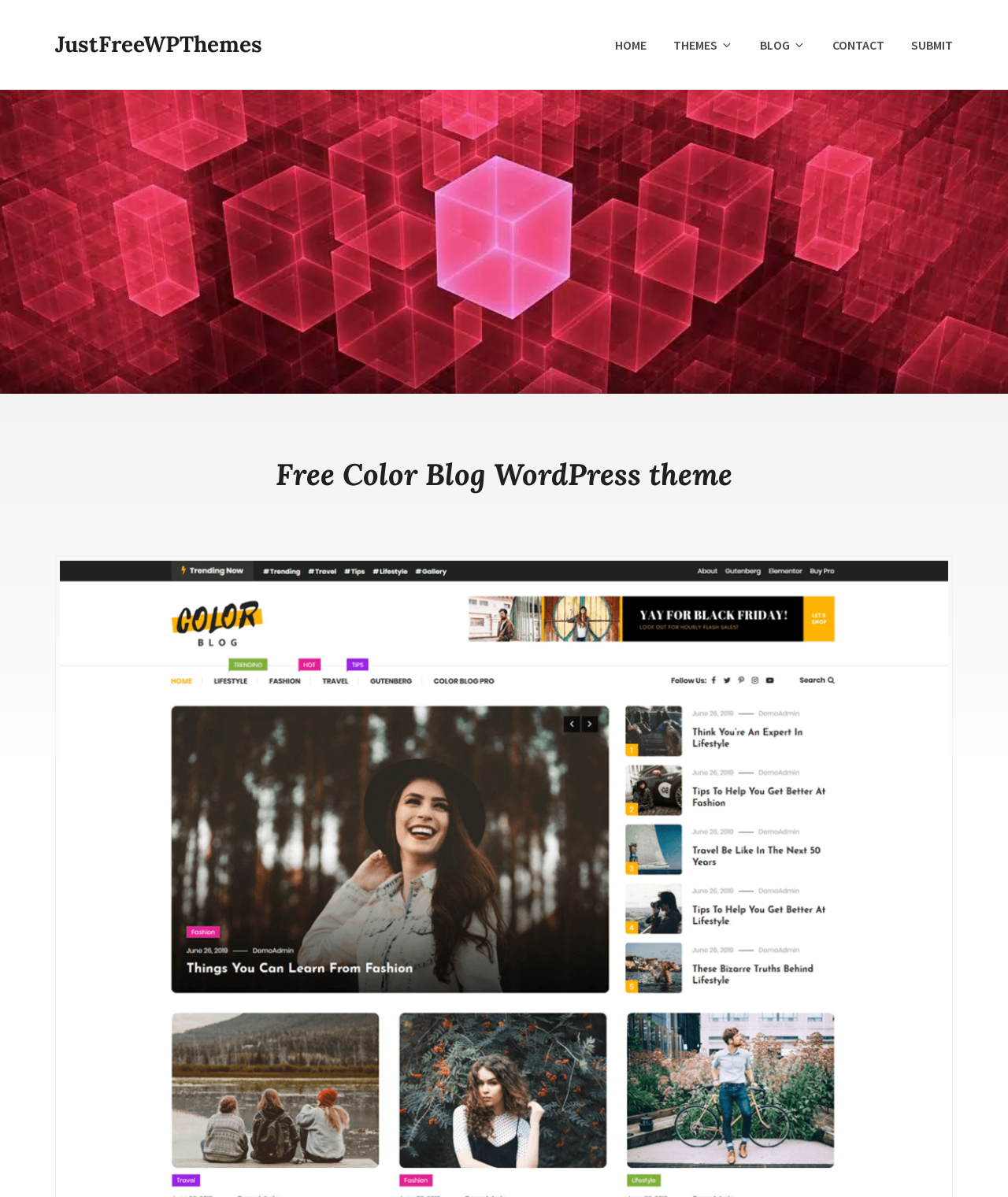What is the purpose of the webpage?
Please provide a single word or phrase in response based on the screenshot.

Download WordPress theme